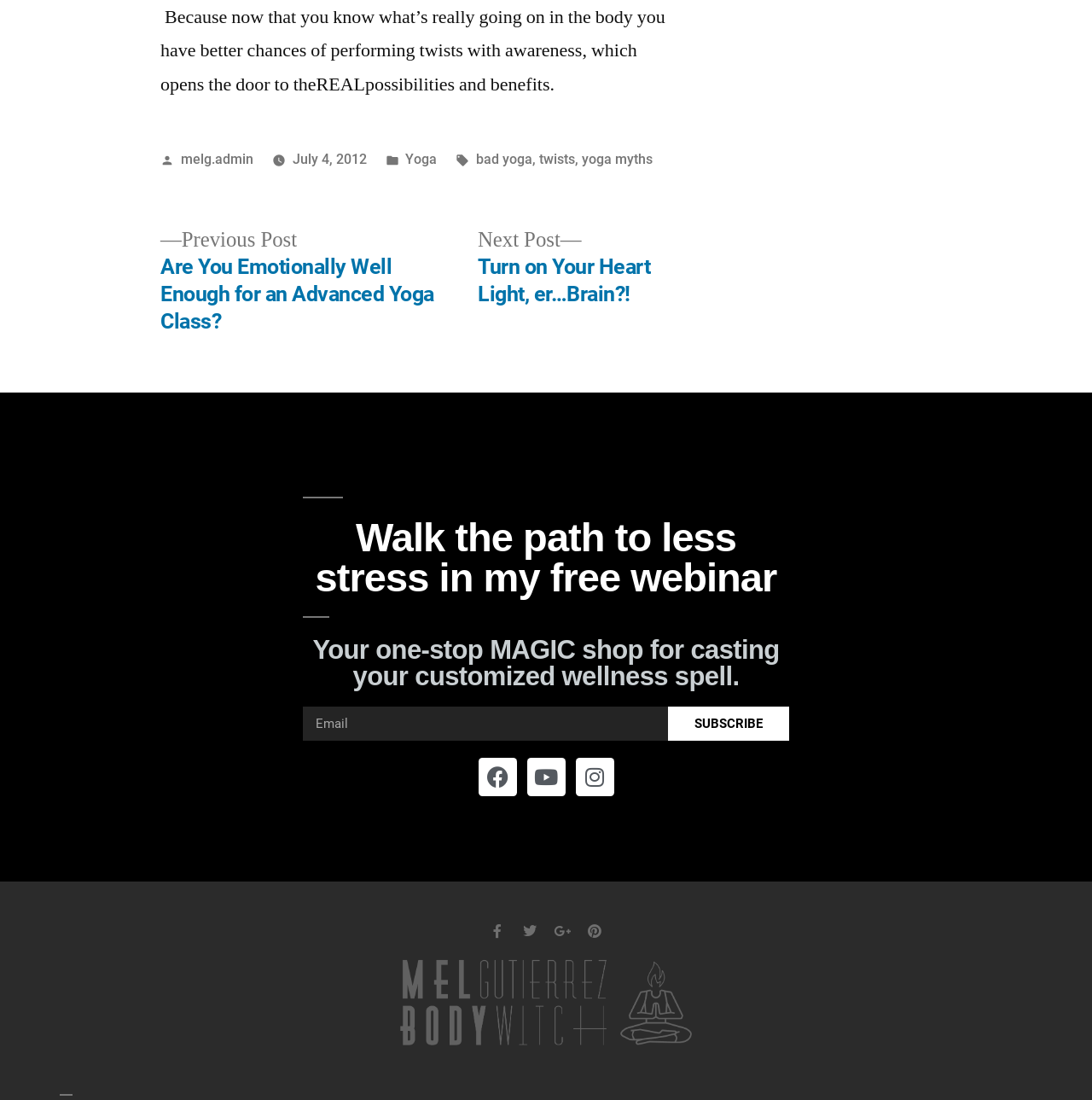Answer the question briefly using a single word or phrase: 
What is the topic of the yoga-related links?

Yoga